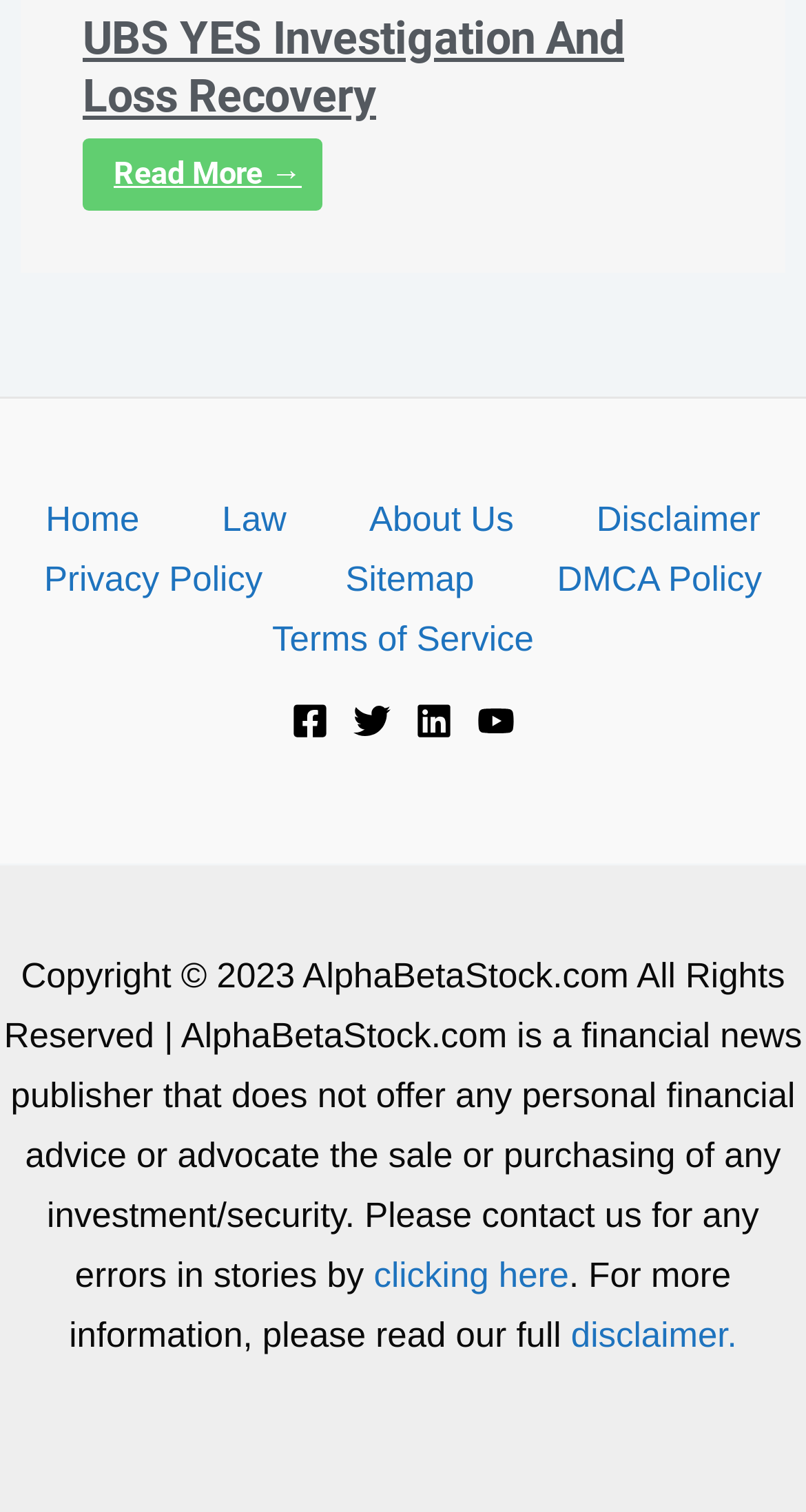Provide a single word or phrase to answer the given question: 
What is the purpose of AlphaBetaStock.com according to the webpage?

Financial news publisher